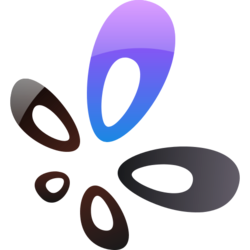What is the primary purpose of Owncast?
Refer to the image and offer an in-depth and detailed answer to the question.

According to the caption, Owncast is a standalone live video streaming server designed for individuals and organizations, aiming to provide a general-purpose solution for any project requiring live streaming functionality.